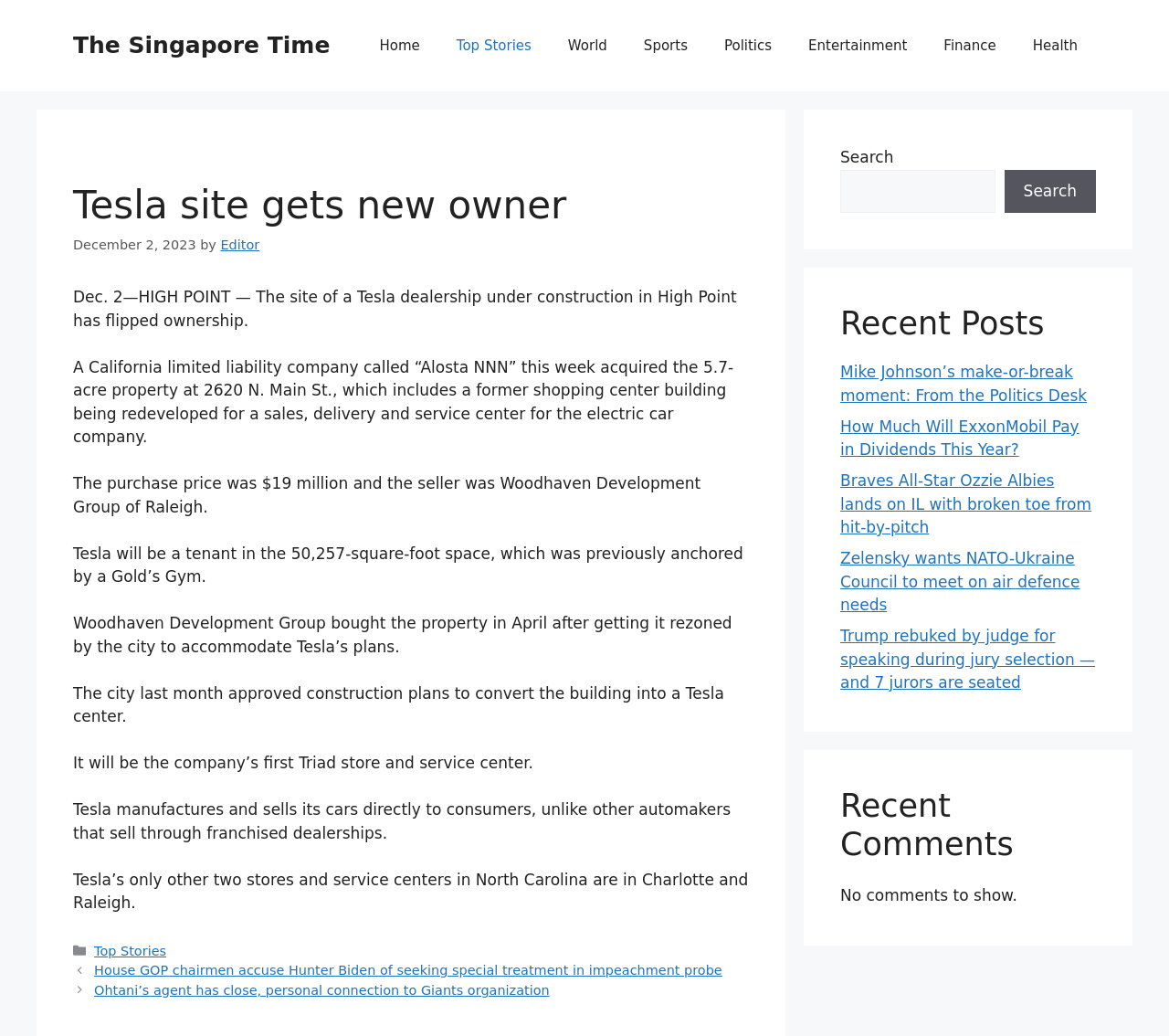Locate the bounding box coordinates of the region to be clicked to comply with the following instruction: "Click on the 'Home' link". The coordinates must be four float numbers between 0 and 1, in the form [left, top, right, bottom].

[0.309, 0.018, 0.375, 0.071]